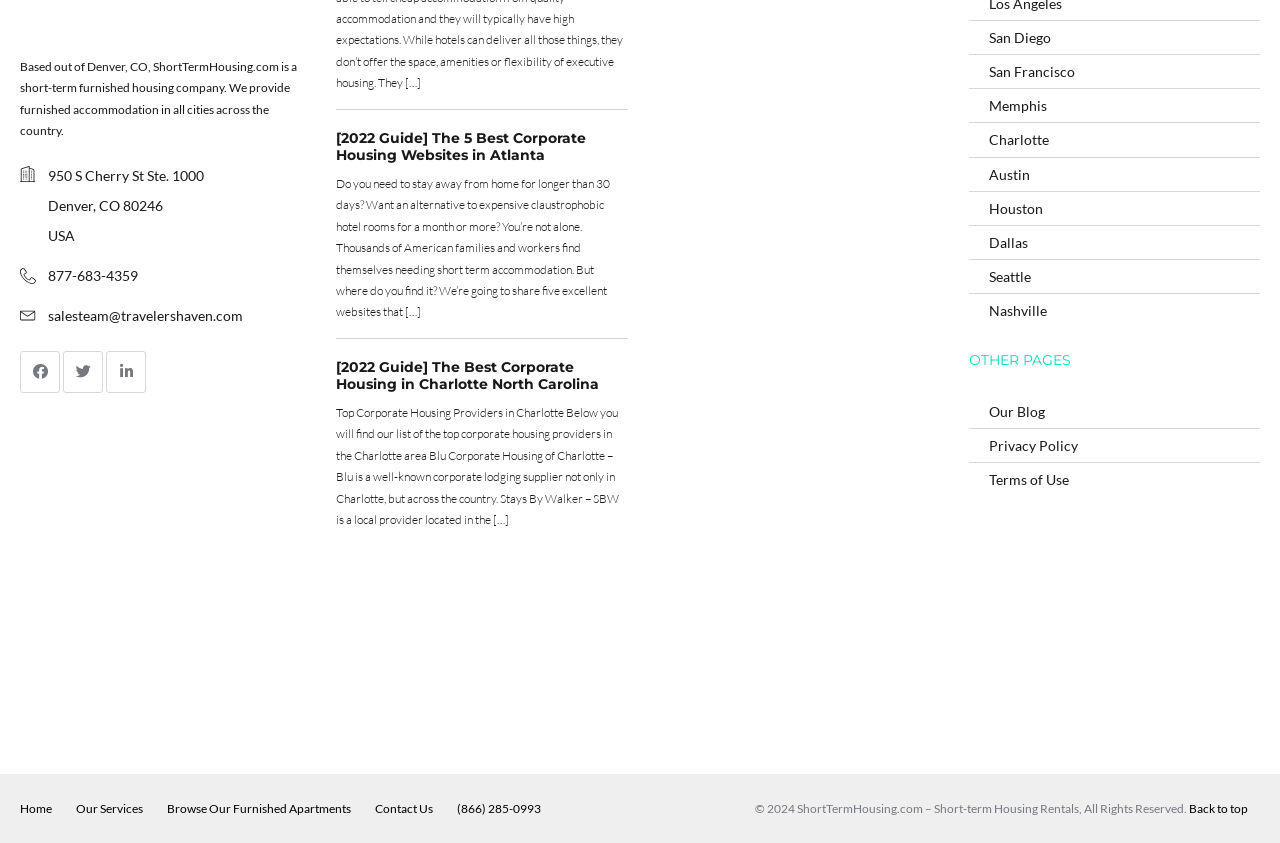Using the provided element description: "Barnes & Noble", identify the bounding box coordinates. The coordinates should be four floats between 0 and 1 in the order [left, top, right, bottom].

None